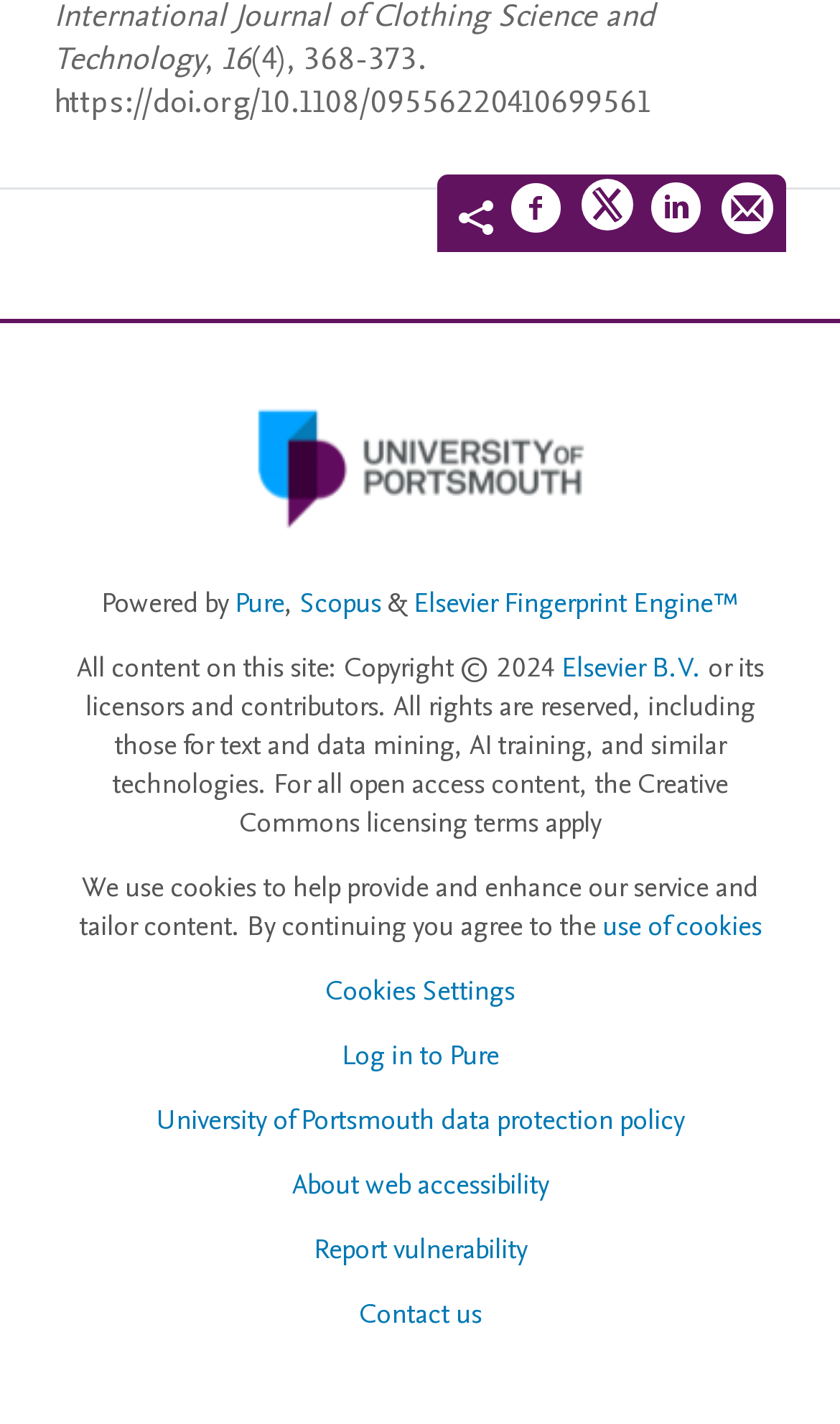Identify the bounding box coordinates of the element to click to follow this instruction: 'Share by email'. Ensure the coordinates are four float values between 0 and 1, provided as [left, top, right, bottom].

[0.859, 0.127, 0.921, 0.173]